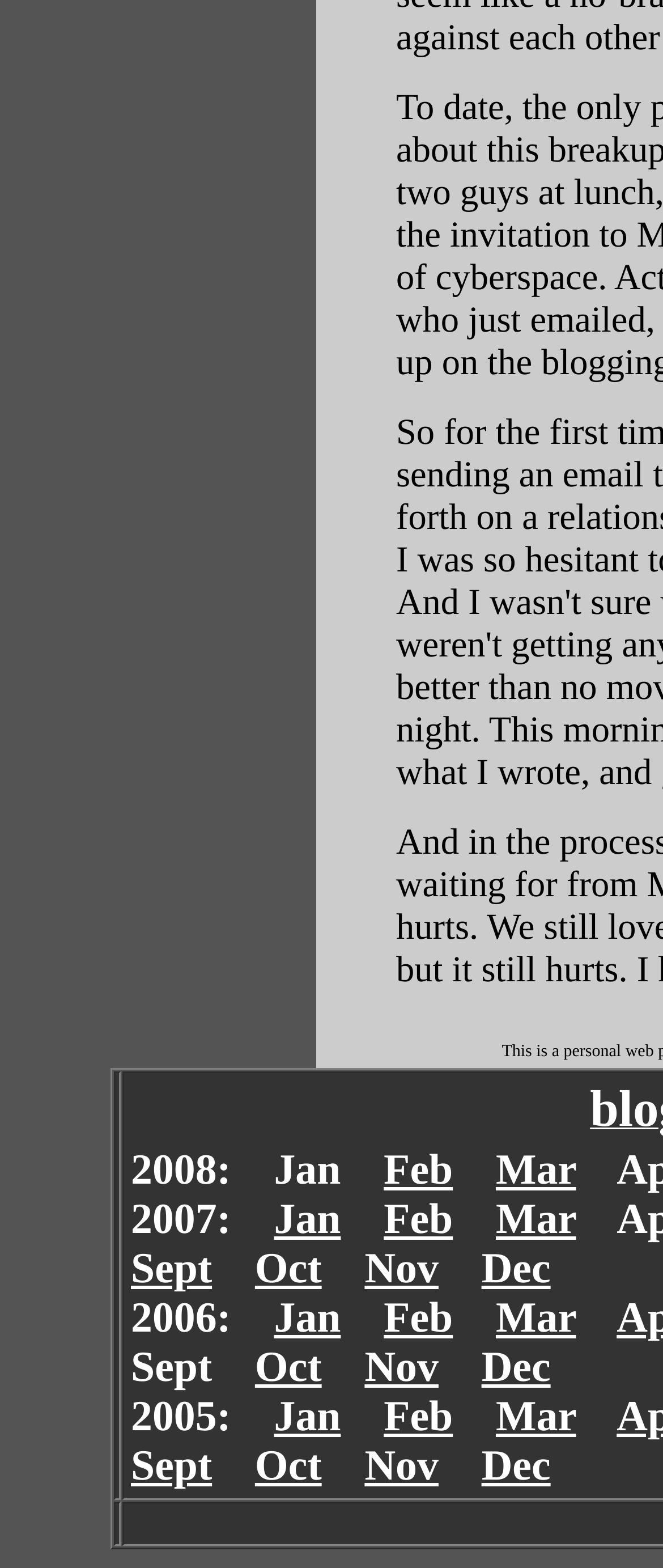Provide a short, one-word or phrase answer to the question below:
How many months are listed for 2006?

3